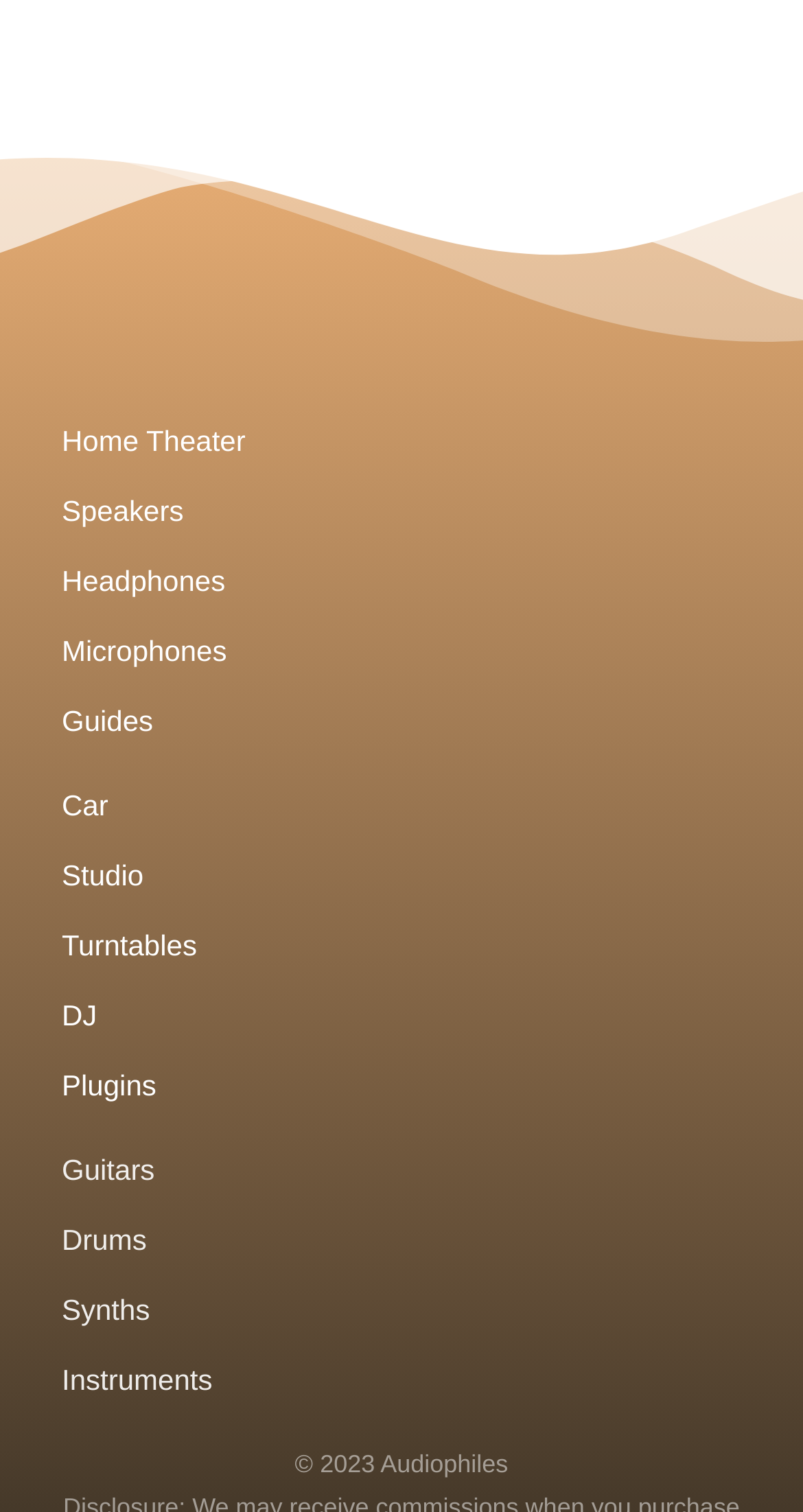Are there any product names listed on the website?
Using the image, elaborate on the answer with as much detail as possible.

I examined the webpage and found that it only lists categories, such as 'Home Theater', 'Speakers', and 'Guitars', but does not list specific product names.